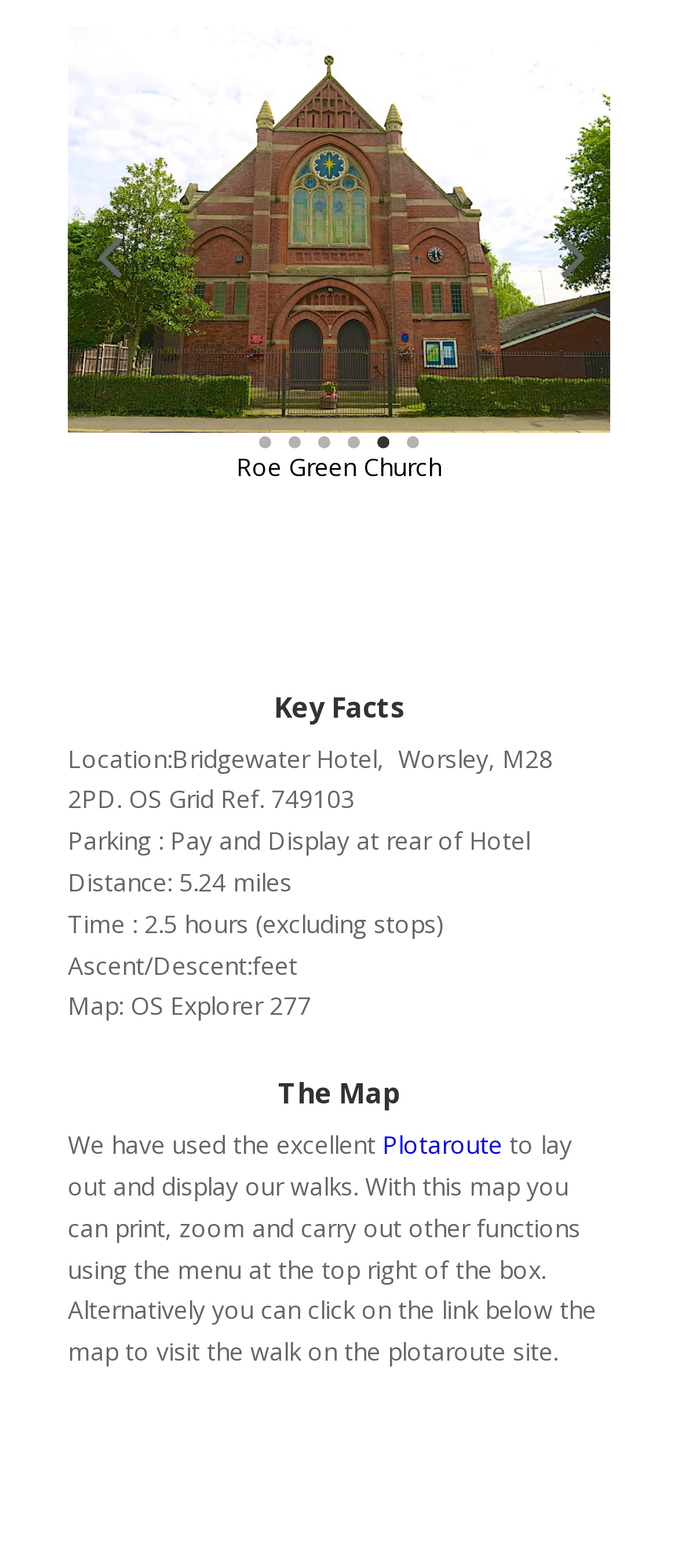What is the location of the walk?
Refer to the image and answer the question using a single word or phrase.

Bridgewater Hotel, Worsley, M28 2PD